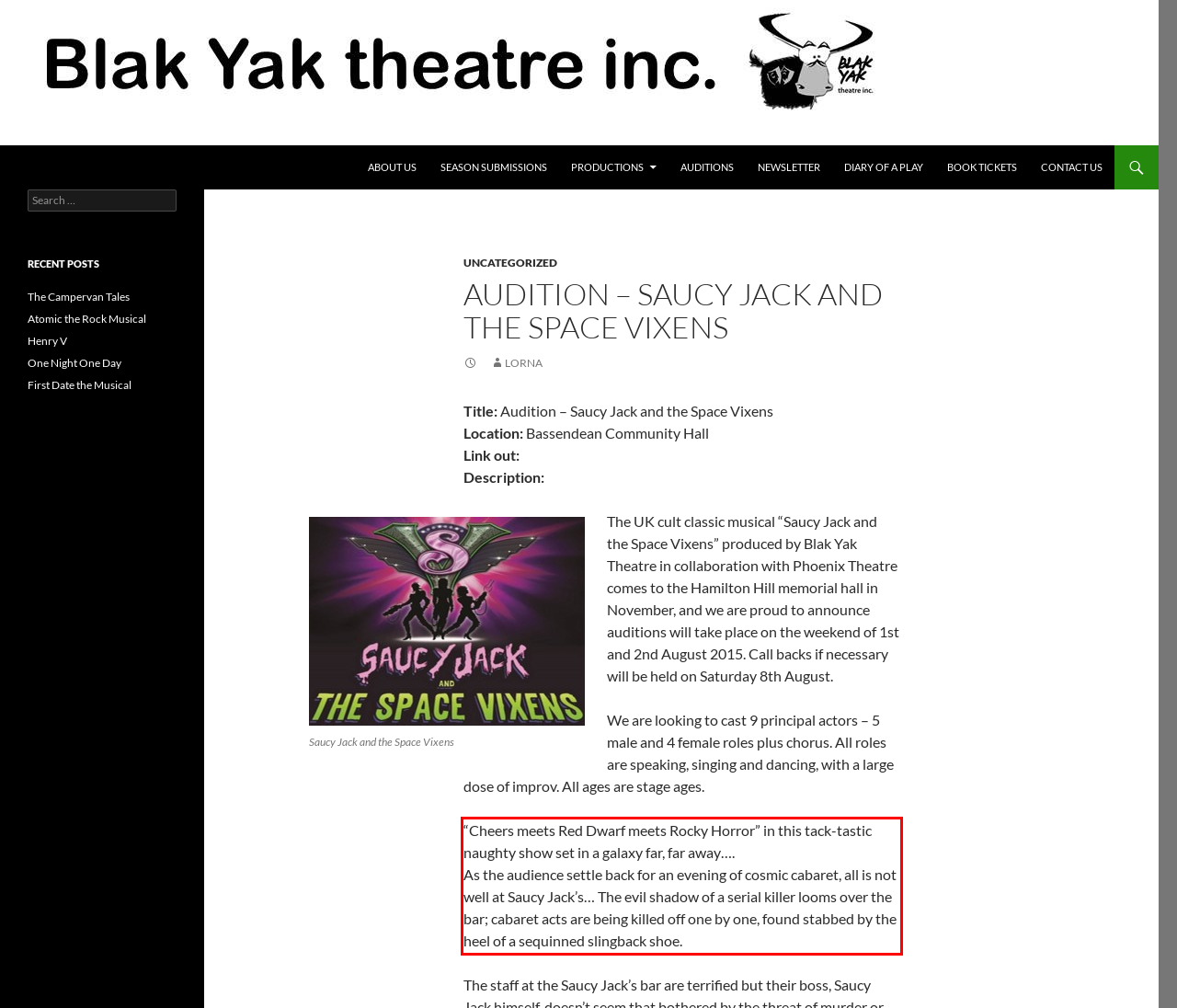Please identify and extract the text content from the UI element encased in a red bounding box on the provided webpage screenshot.

“Cheers meets Red Dwarf meets Rocky Horror” in this tack-tastic naughty show set in a galaxy far, far away…. As the audience settle back for an evening of cosmic cabaret, all is not well at Saucy Jack’s… The evil shadow of a serial killer looms over the bar; cabaret acts are being killed off one by one, found stabbed by the heel of a sequinned slingback shoe.